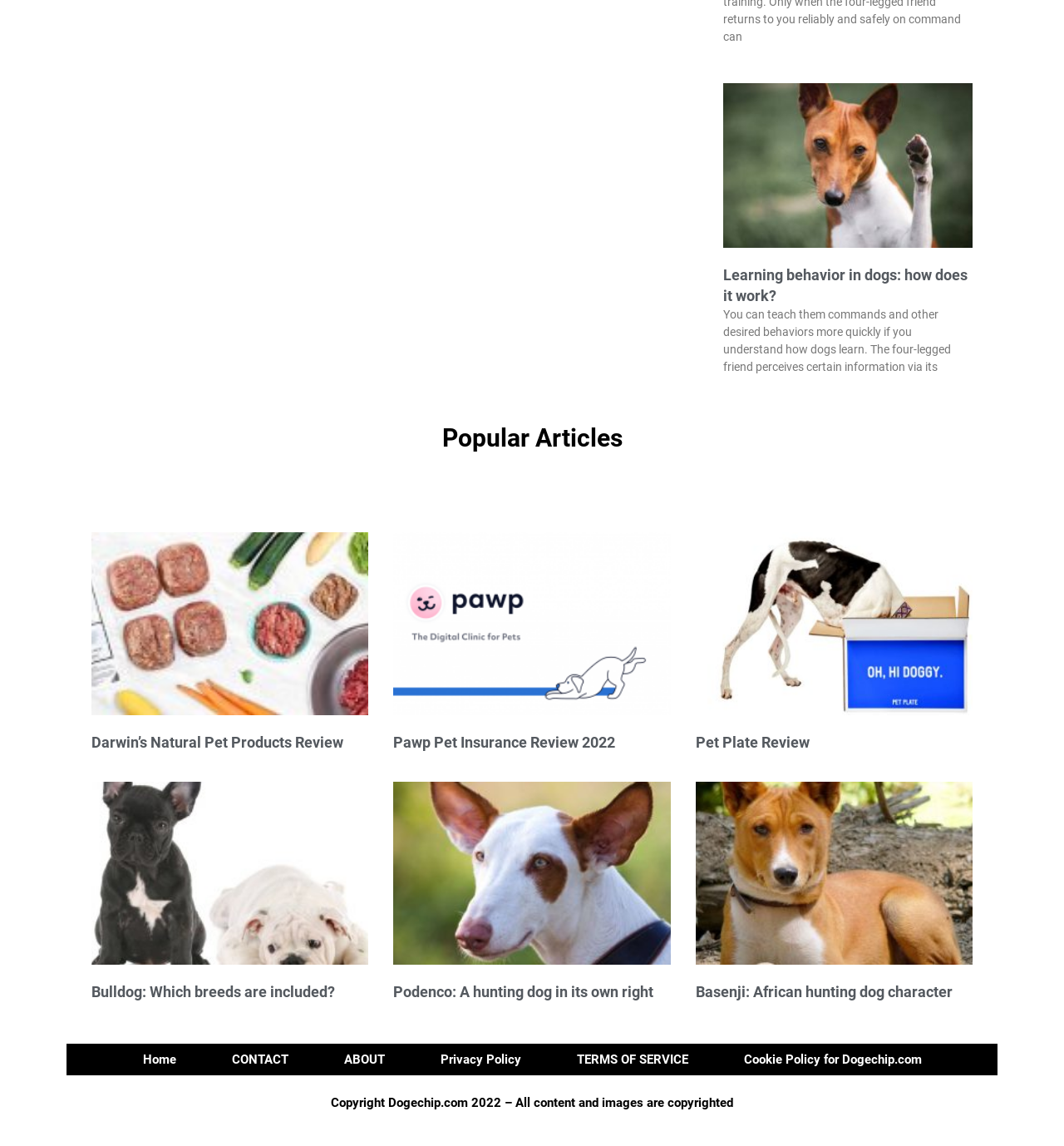How many popular articles are listed?
Please provide a detailed and thorough answer to the question.

After analyzing the webpage structure, I found that there are five articles listed under the 'Popular Articles' section, each with a heading and a link.